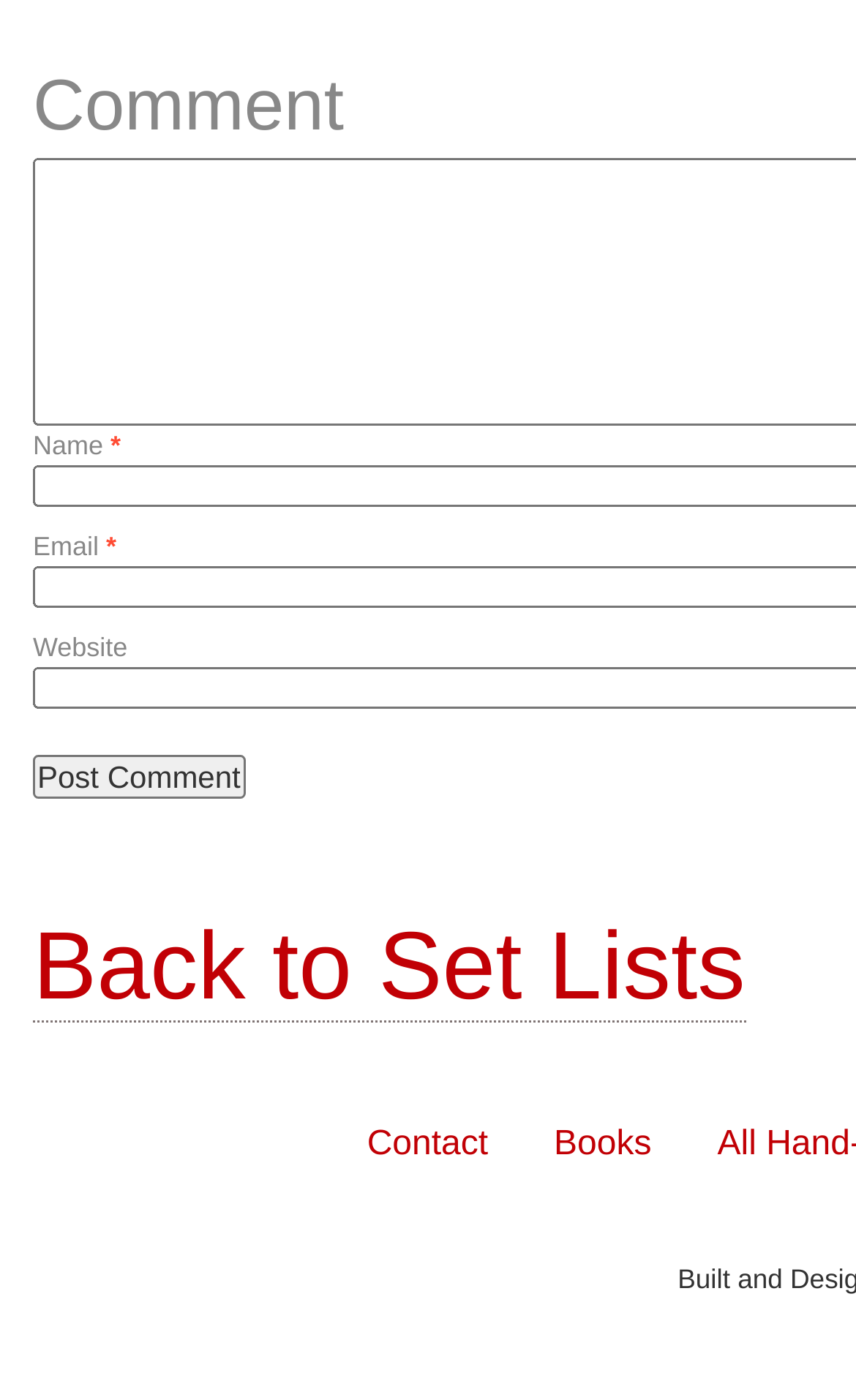How many links are there at the bottom?
Give a detailed explanation using the information visible in the image.

I counted the number of link elements at the bottom of the page, which are 'Contact', 'Books', and 'Back to Set Lists'. There are three such links.